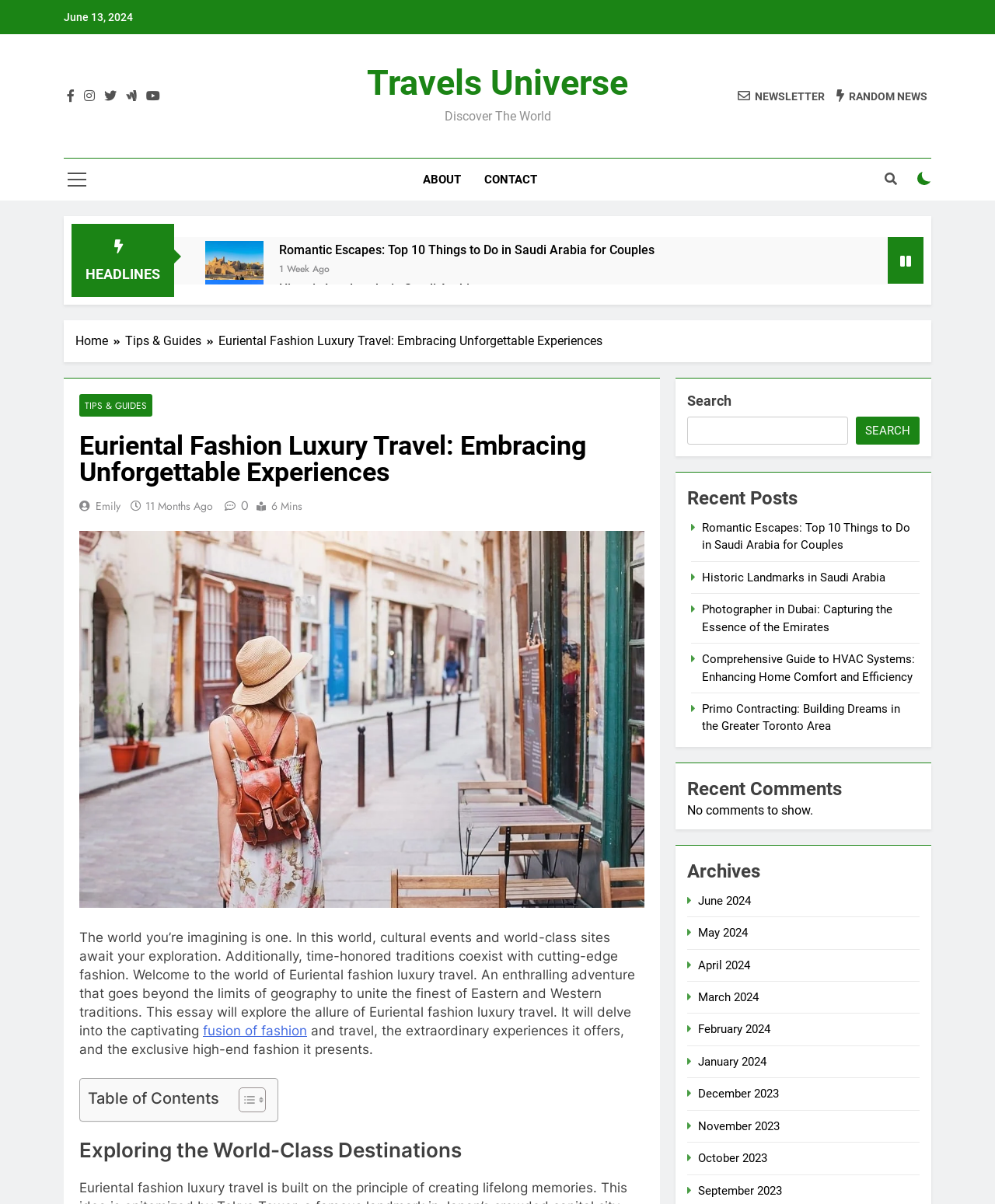How many navigation links are there in the breadcrumbs section?
Please provide a comprehensive answer based on the contents of the image.

There are three navigation links in the breadcrumbs section, which can be found in the link elements with the text 'Home ', 'Tips & Guides ', and 'Euriental Fashion Luxury Travel: Embracing Unforgettable Experiences', and their corresponding bounding box coordinates.